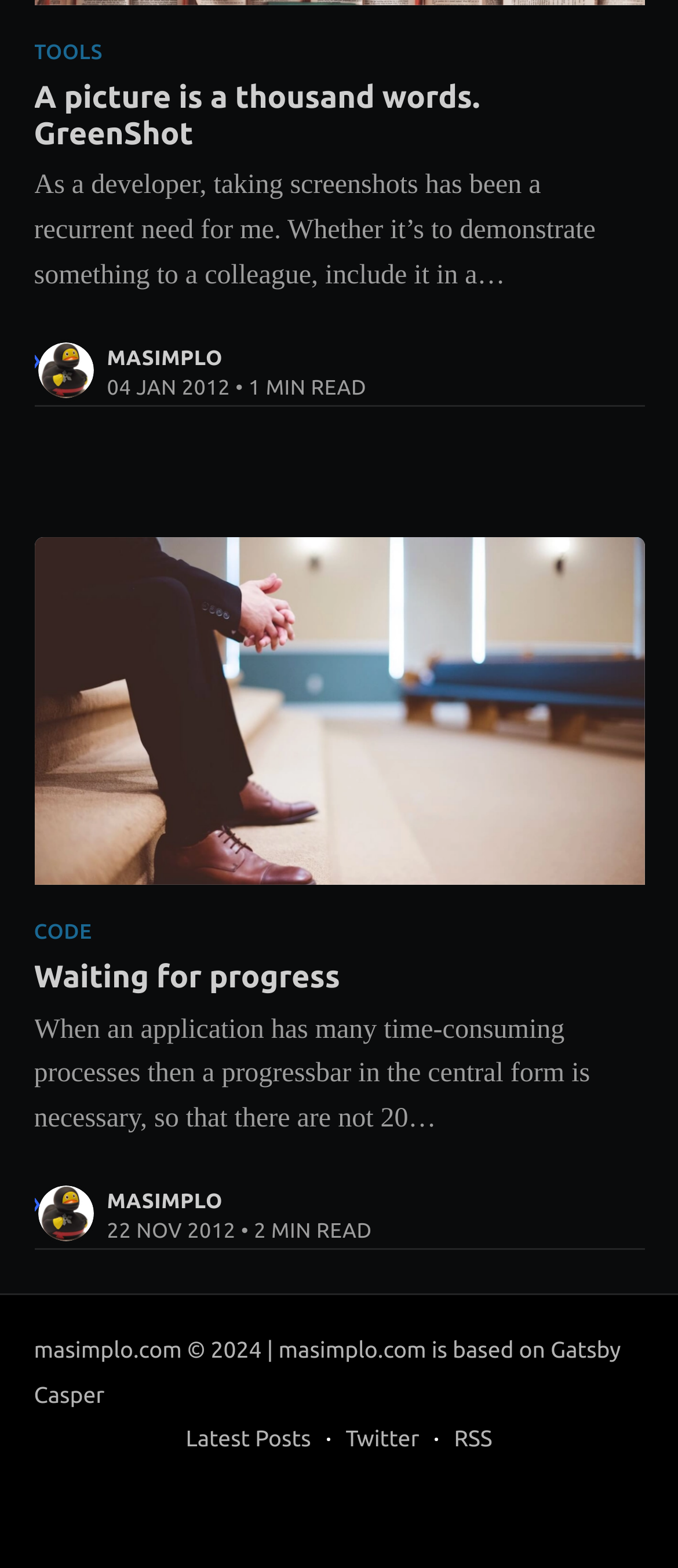What is the date of the second article?
Please use the image to deliver a detailed and complete answer.

The date of the second article can be found in the footer section of the article, where it says '22 NOV 2012'.